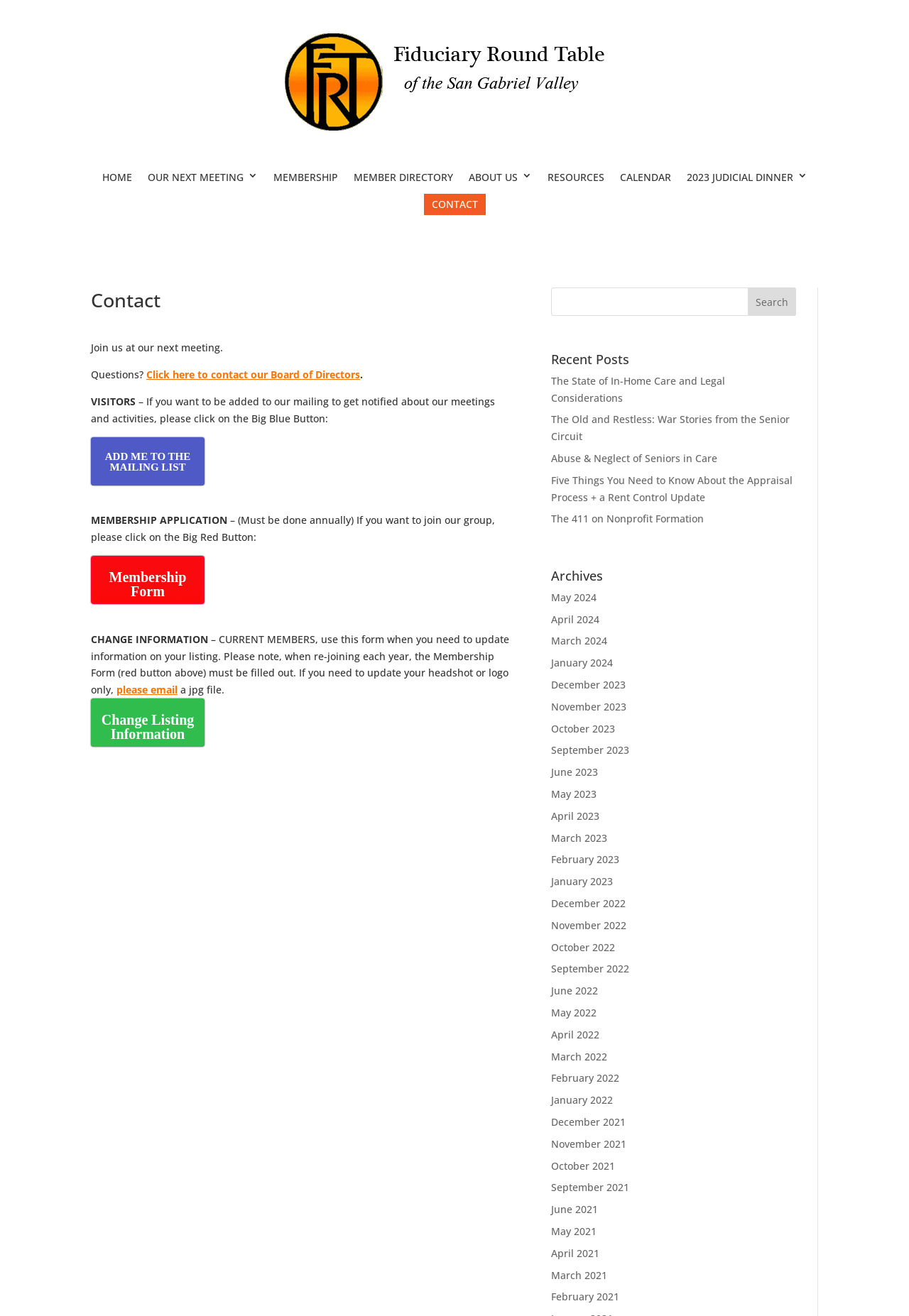Please provide the bounding box coordinates for the UI element as described: "parent_node: Statistics Calculator". The coordinates must be four floats between 0 and 1, represented as [left, top, right, bottom].

None